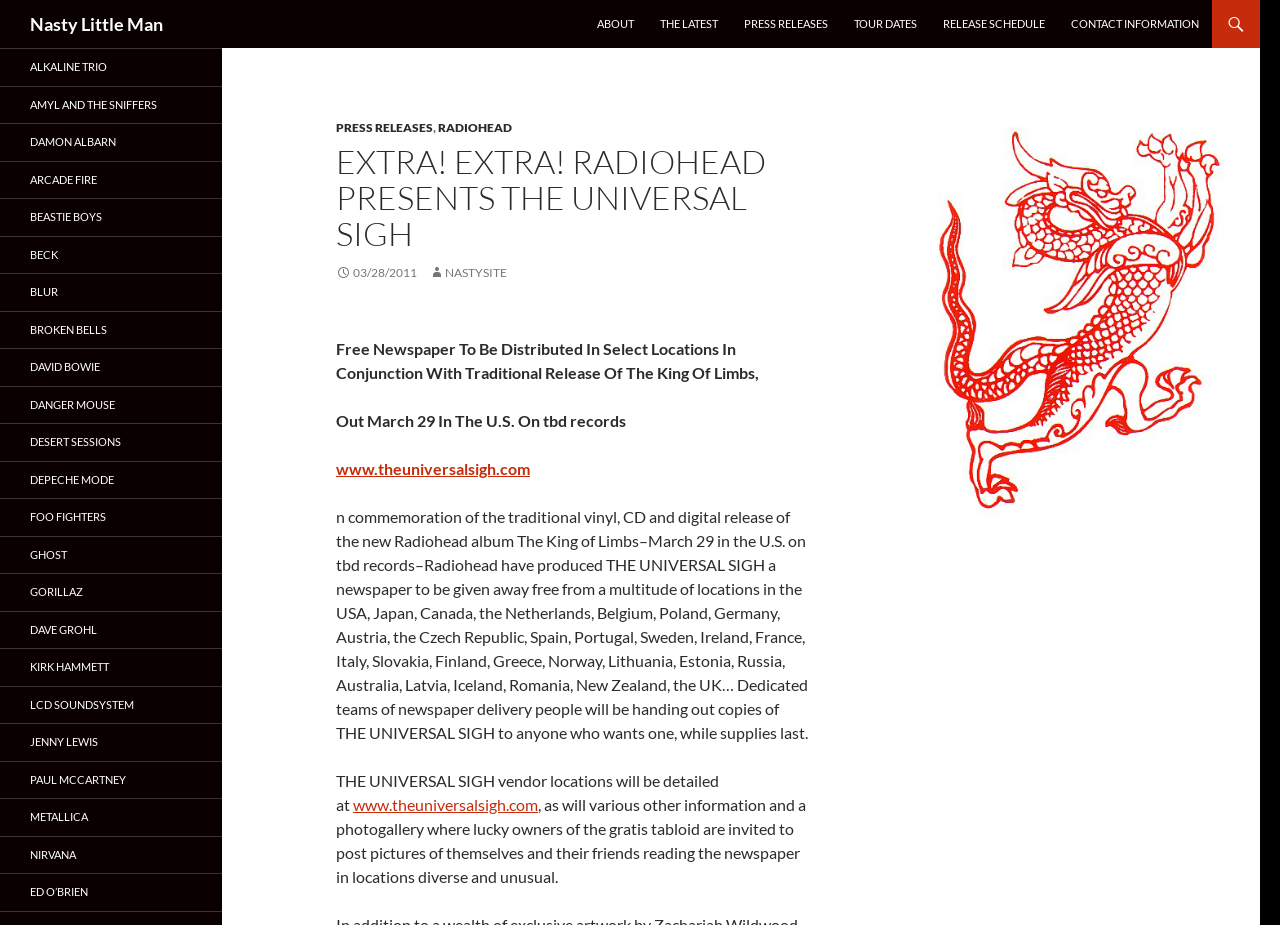Please identify the primary heading on the webpage and return its text.

Nasty Little Man